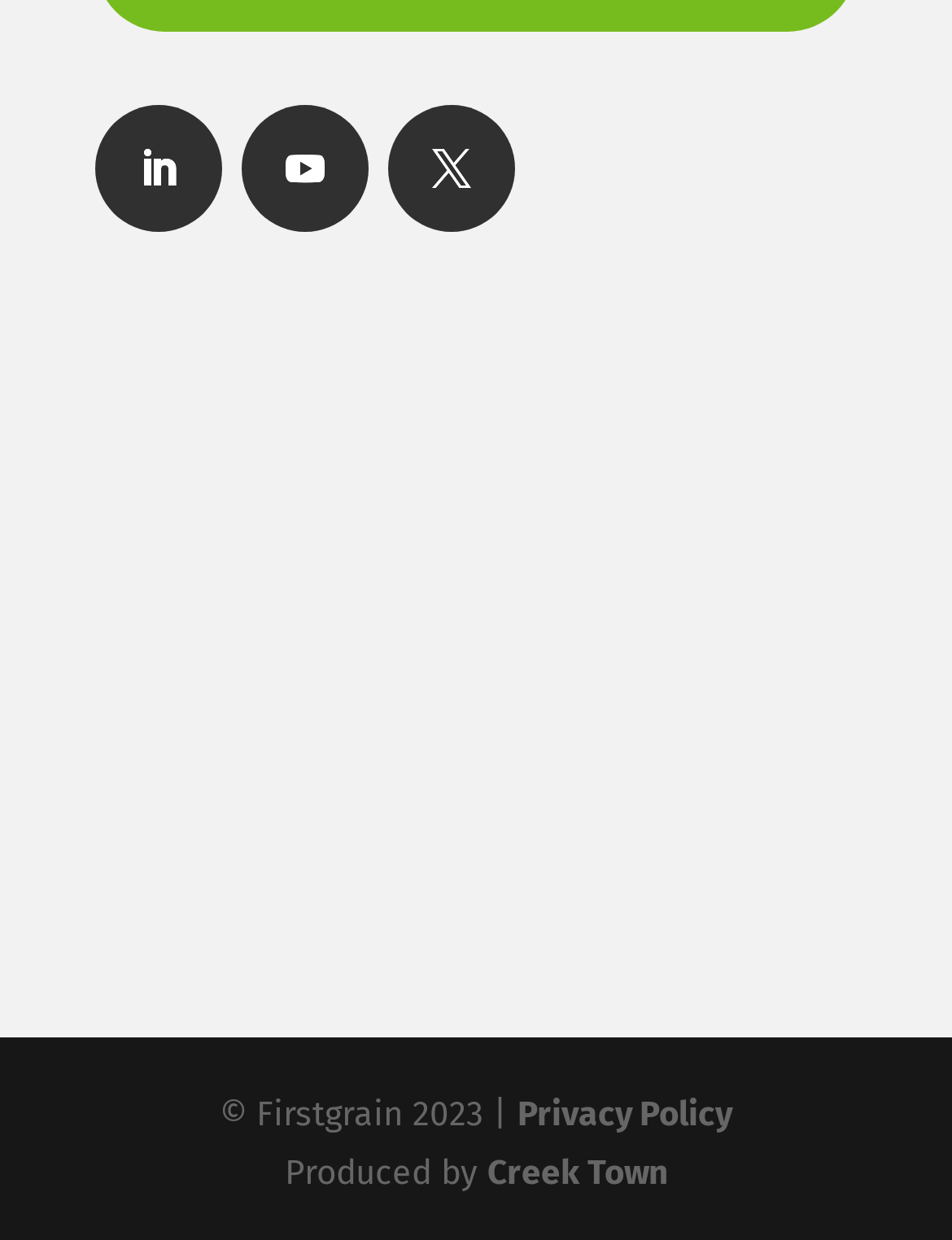What is the email address to contact?
Based on the screenshot, give a detailed explanation to answer the question.

I found the email address by looking at the link element with the text 'info@firstgrain.com' which is located below the 'Email' heading.